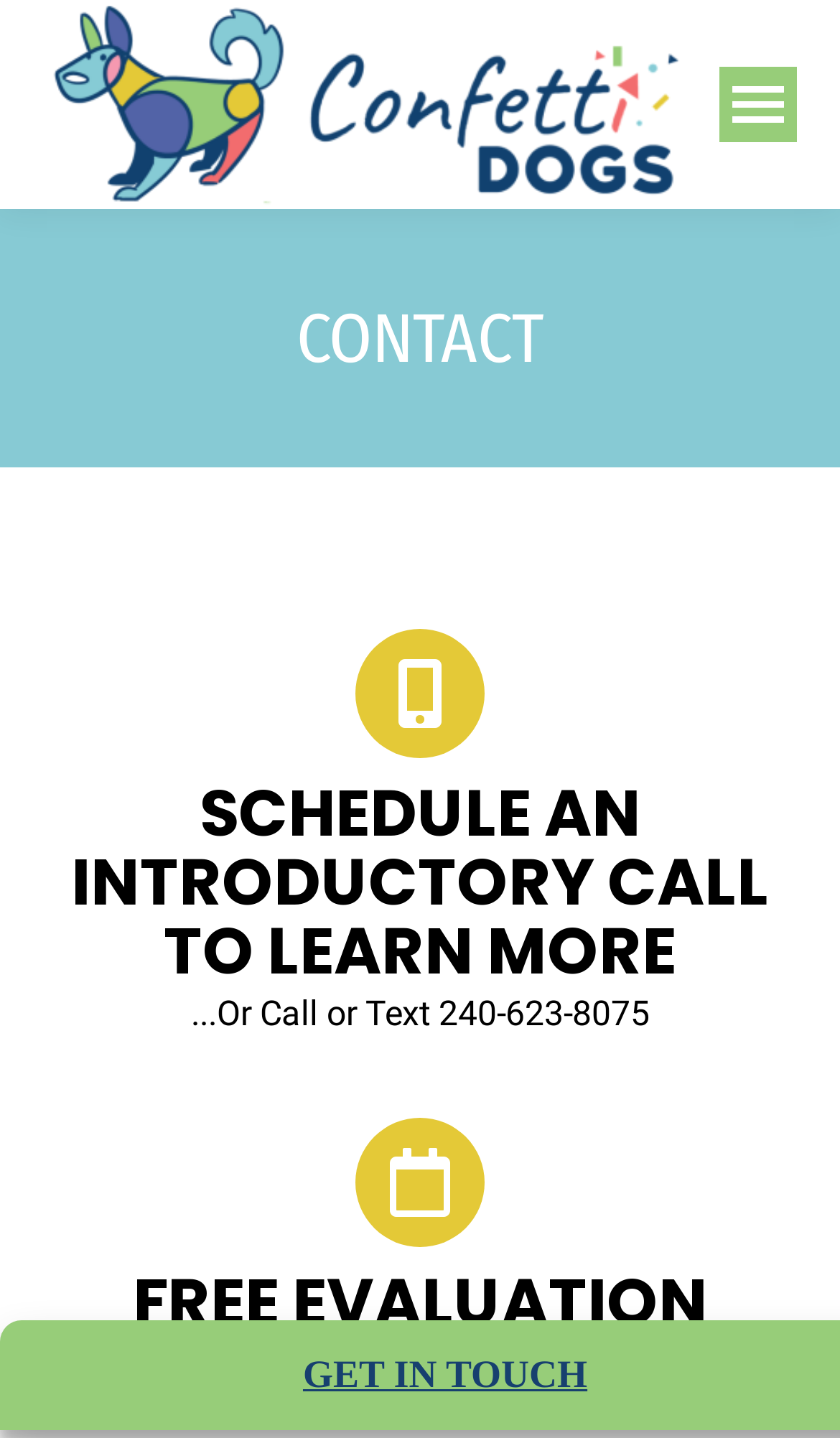Please answer the following question using a single word or phrase: 
What is the main service offered?

Dog Training